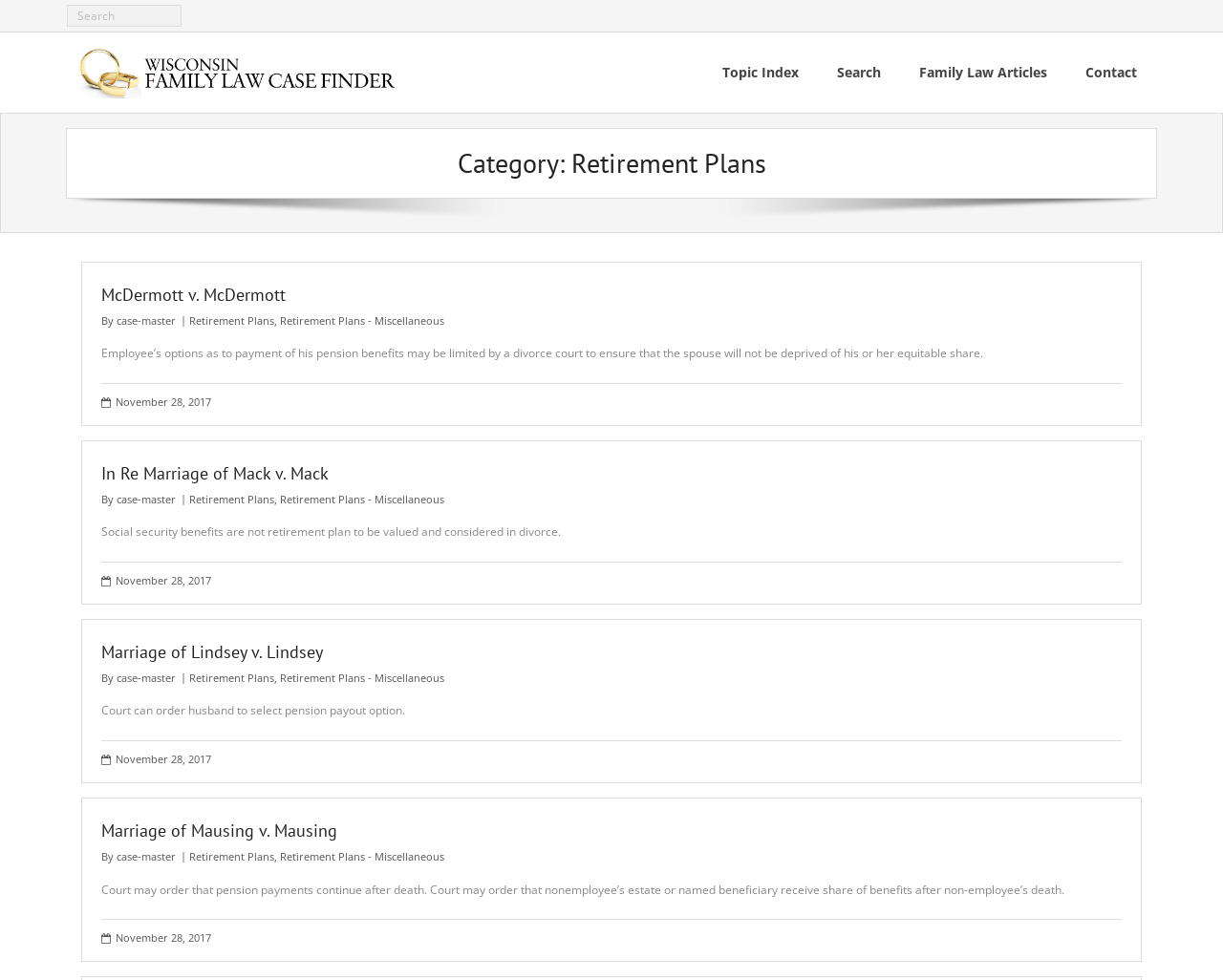Provide the bounding box for the UI element matching this description: "case-master".

[0.095, 0.32, 0.144, 0.334]